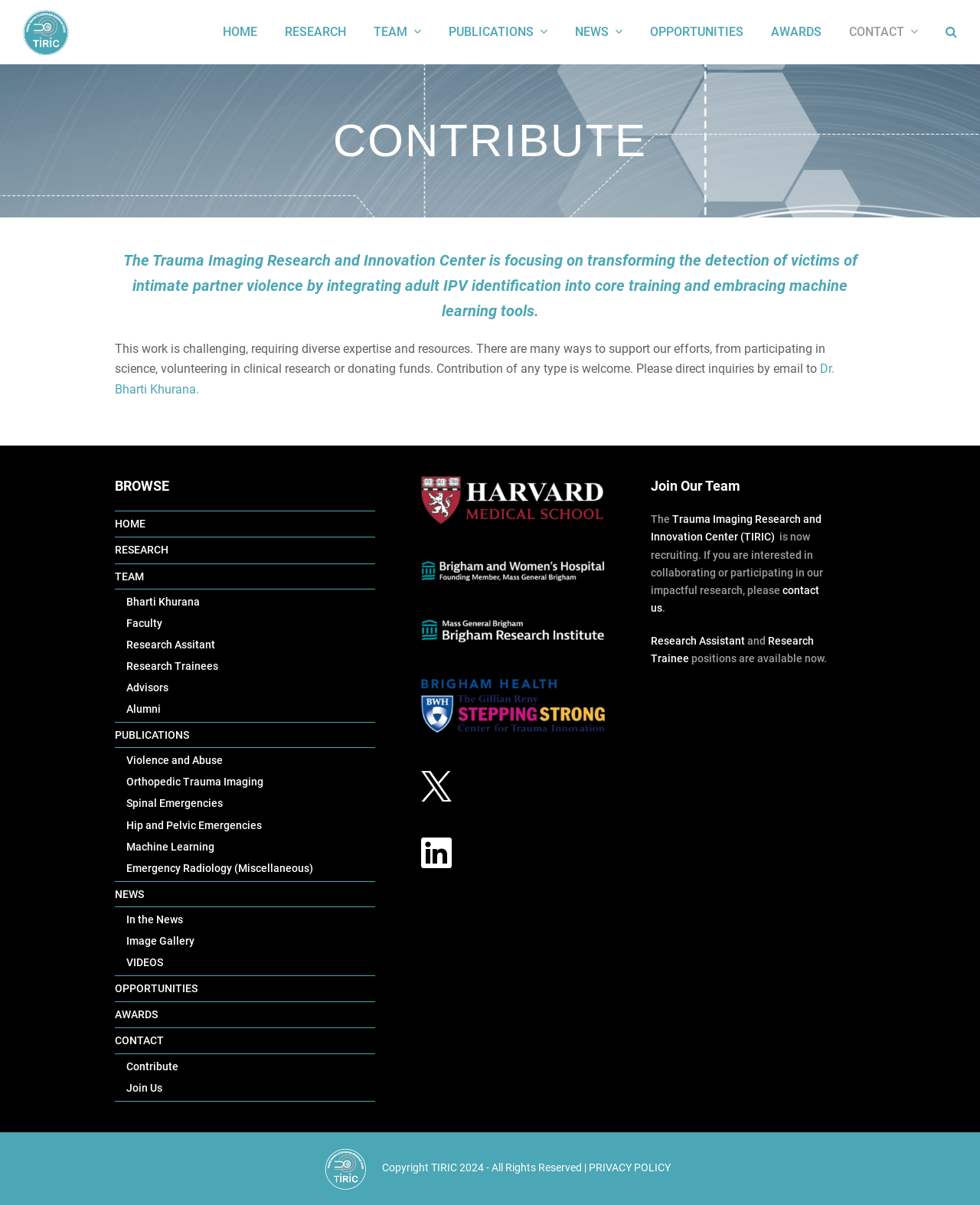Carefully examine the image and provide an in-depth answer to the question: What is the topic of research mentioned in the main section?

I found the answer by reading the text in the main section of the webpage, which mentions 'transforming the detection of victims of intimate partner violence'.